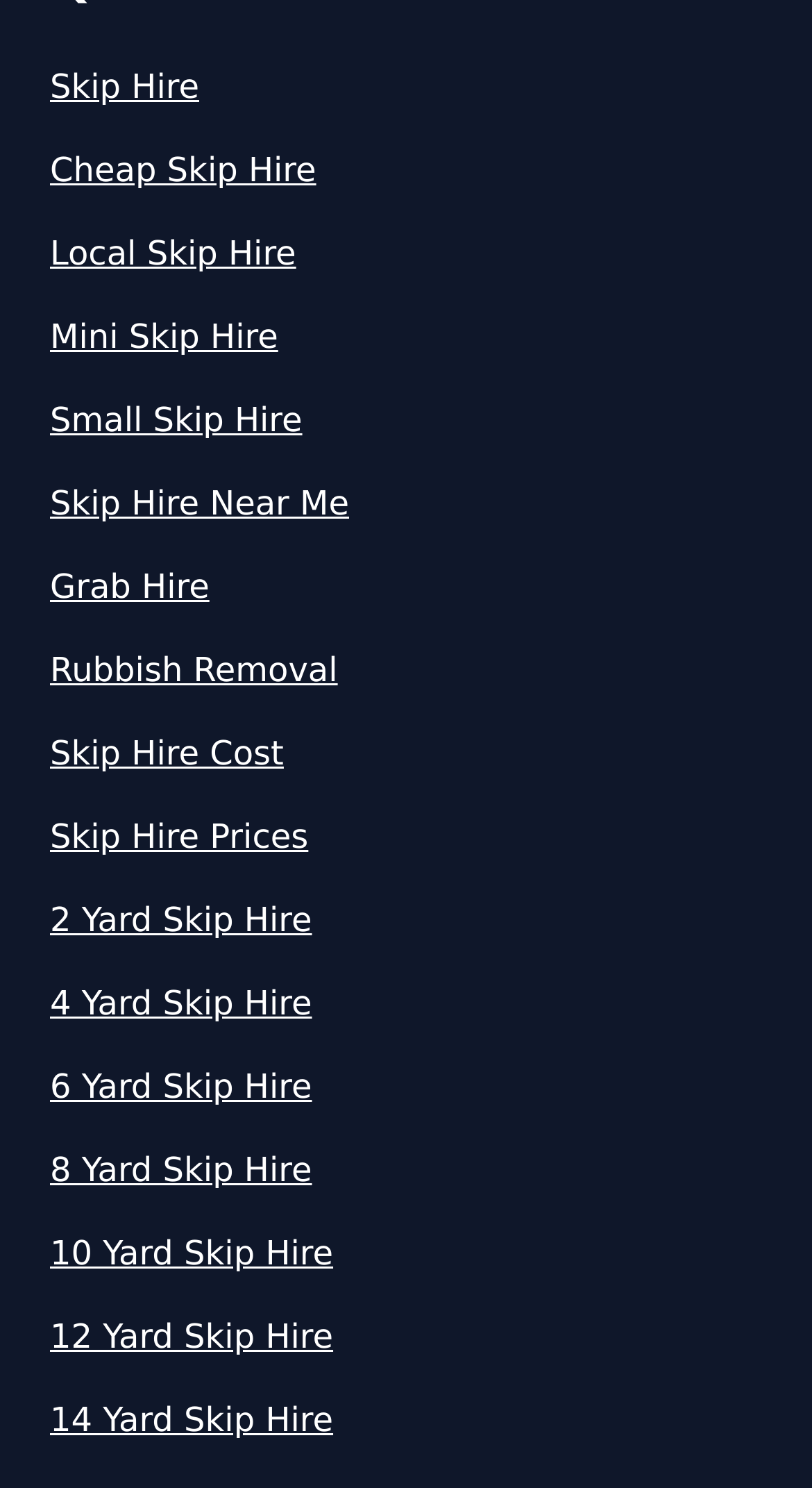What is the main topic of this webpage?
Please provide a comprehensive answer based on the contents of the image.

Based on the links and content on the webpage, it appears that the main topic is related to skip hire services, including grab hire, rubbish removal, and skip hire costs.